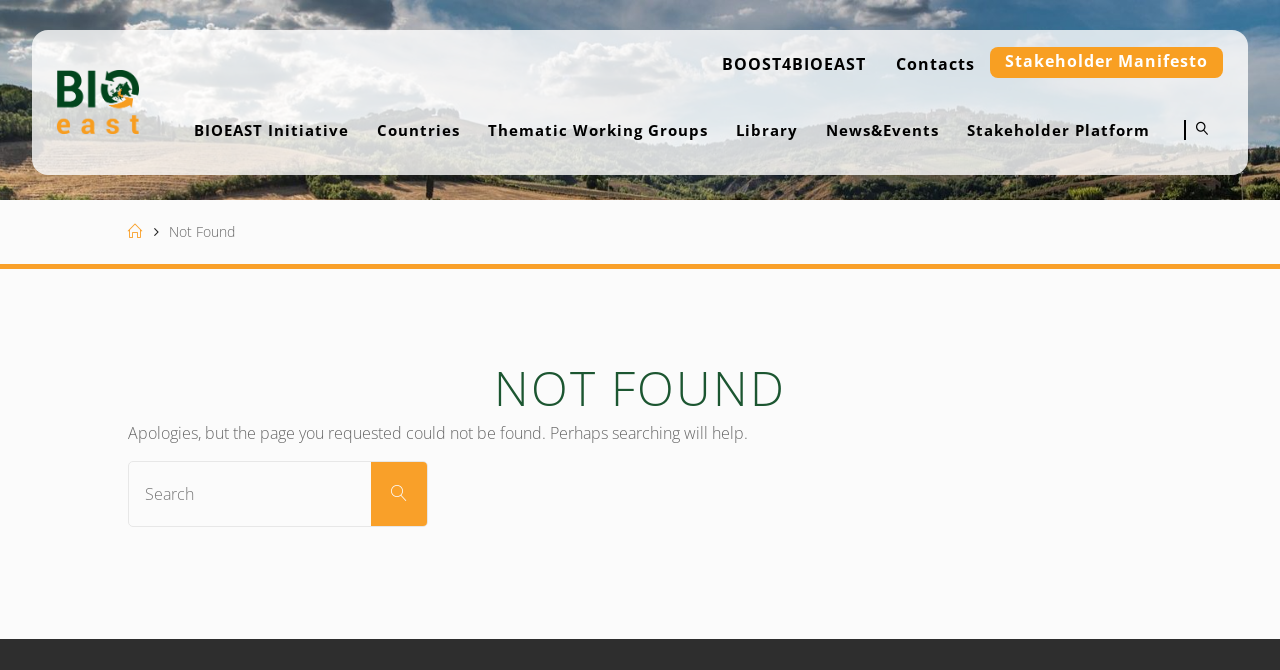Based on the image, give a detailed response to the question: What is the name of the initiative?

The name of the initiative can be found in the top-left corner of the webpage, where it is written as 'BIOEAST' in a logo format, and also as a link with the text 'BIOEAST' and 'B I O E A S T'.